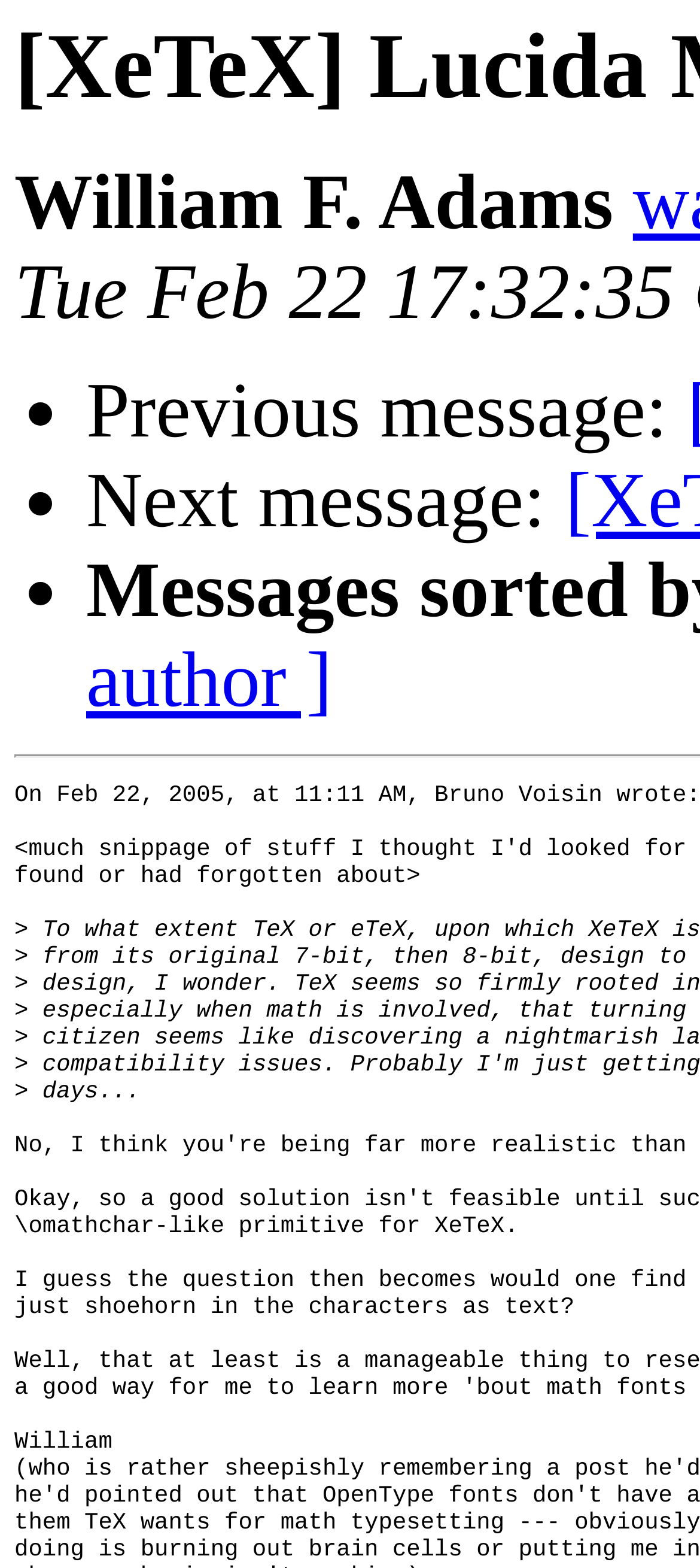Look at the image and write a detailed answer to the question: 
What symbol is used to indicate a link?

The symbol '>' is used twice on the webpage, likely indicating links to other pages or messages.